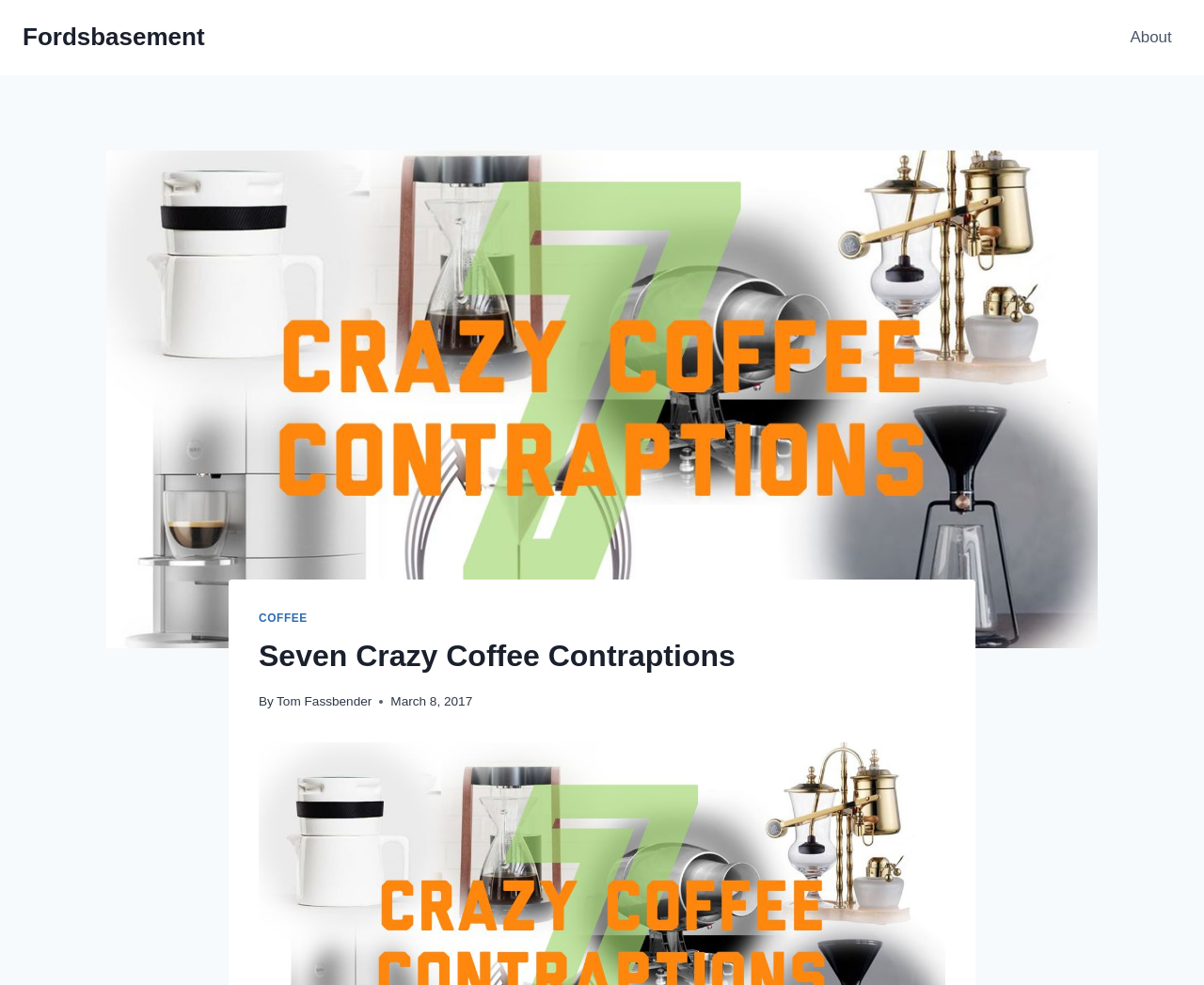Please respond to the question using a single word or phrase:
What is the name of the website?

Fordsbasement